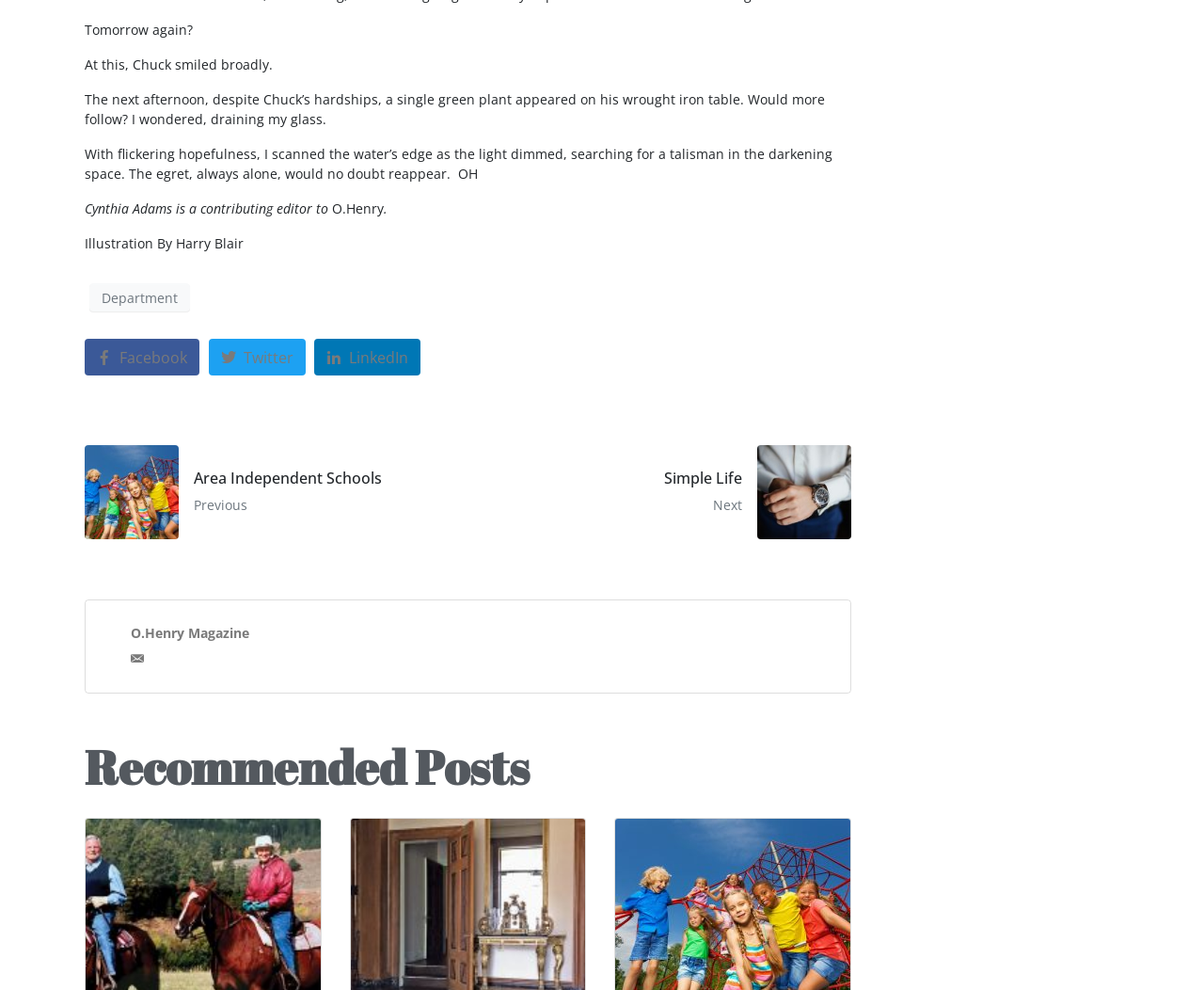What is the title of the section above the links?
Use the image to give a comprehensive and detailed response to the question.

The heading above the links 'Area Independent Schools Previous' and 'Simple Life Next' is 'Area Independent Schools', which suggests that this is the title of the section.